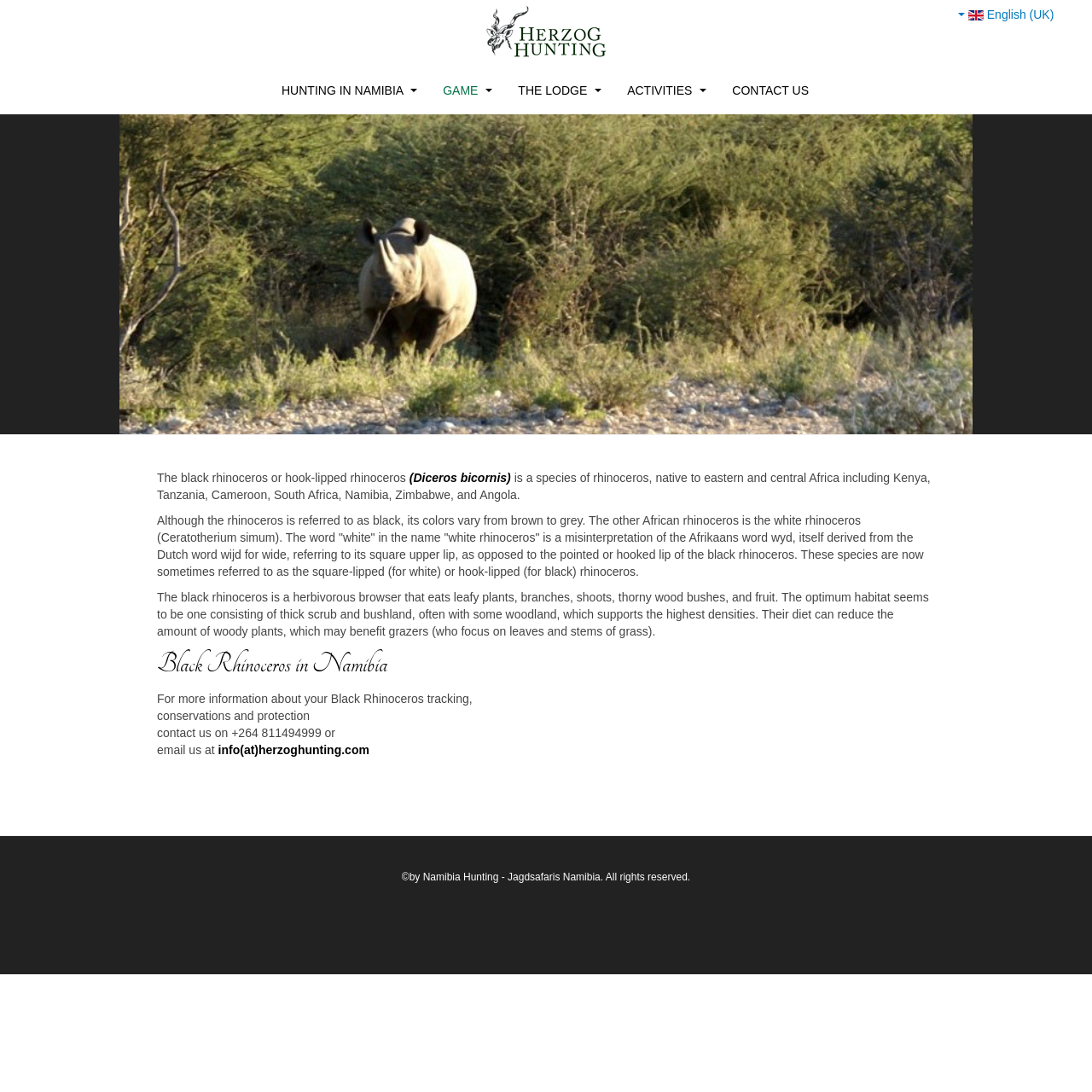Kindly determine the bounding box coordinates of the area that needs to be clicked to fulfill this instruction: "View the next image of black rhinoceros".

[0.855, 0.136, 0.883, 0.163]